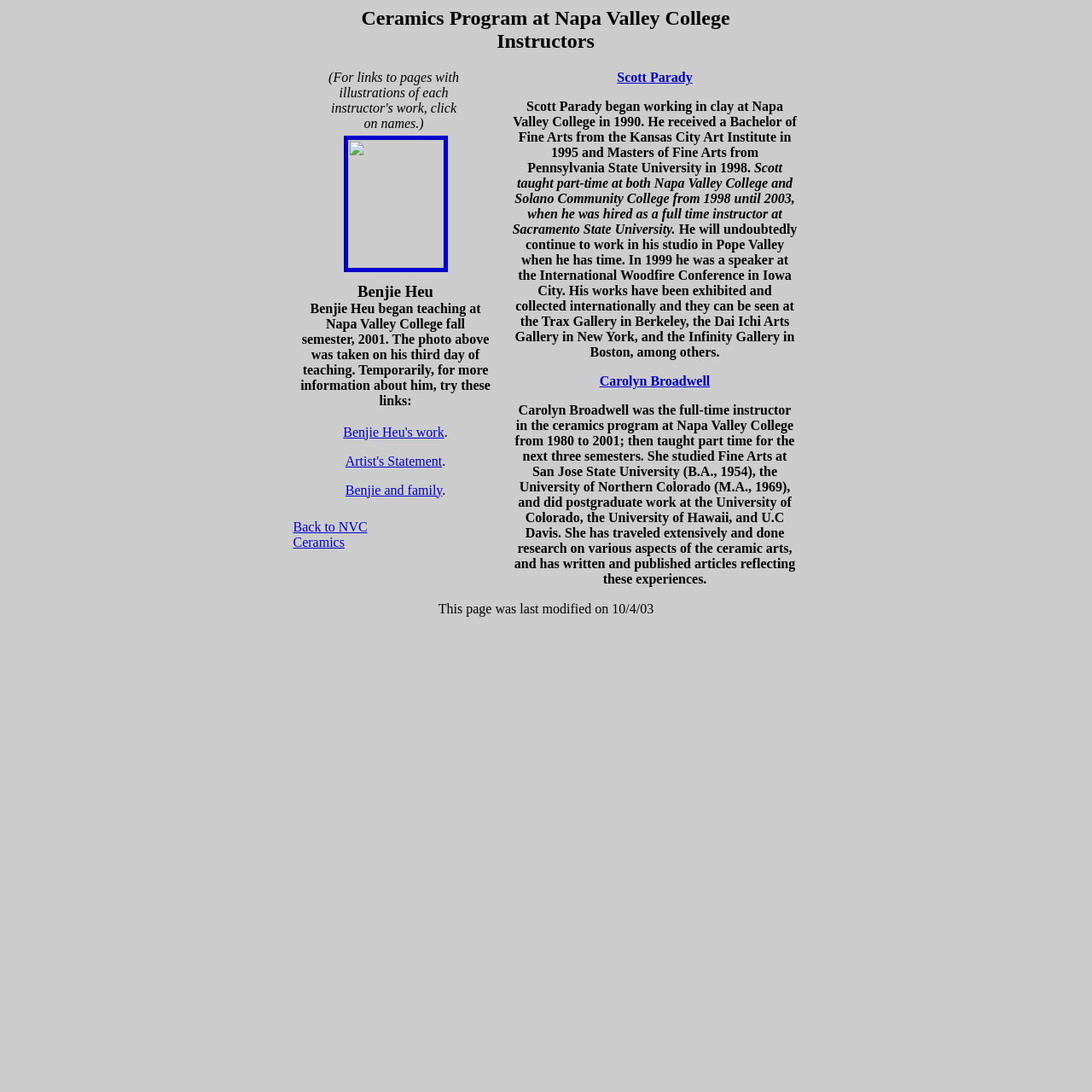What is the name of the college where Scott Parady taught part-time?
Using the image as a reference, give an elaborate response to the question.

The answer can be found in the second table row, where it is written 'Scott taught part-time at both Napa Valley College and Solano Community College from 1998 until 2003'.